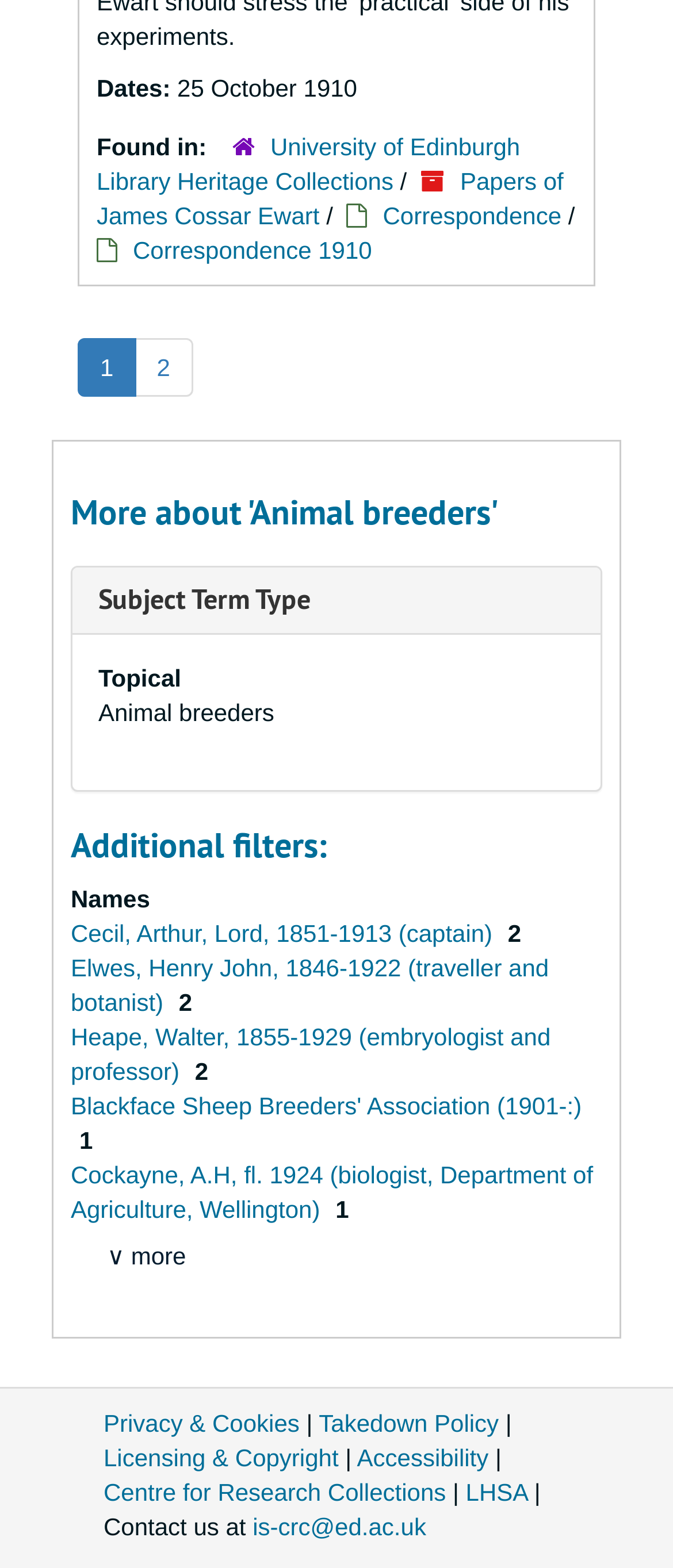Locate the UI element described by Takedown Policy in the provided webpage screenshot. Return the bounding box coordinates in the format (top-left x, top-left y, bottom-right x, bottom-right y), ensuring all values are between 0 and 1.

[0.474, 0.898, 0.741, 0.916]